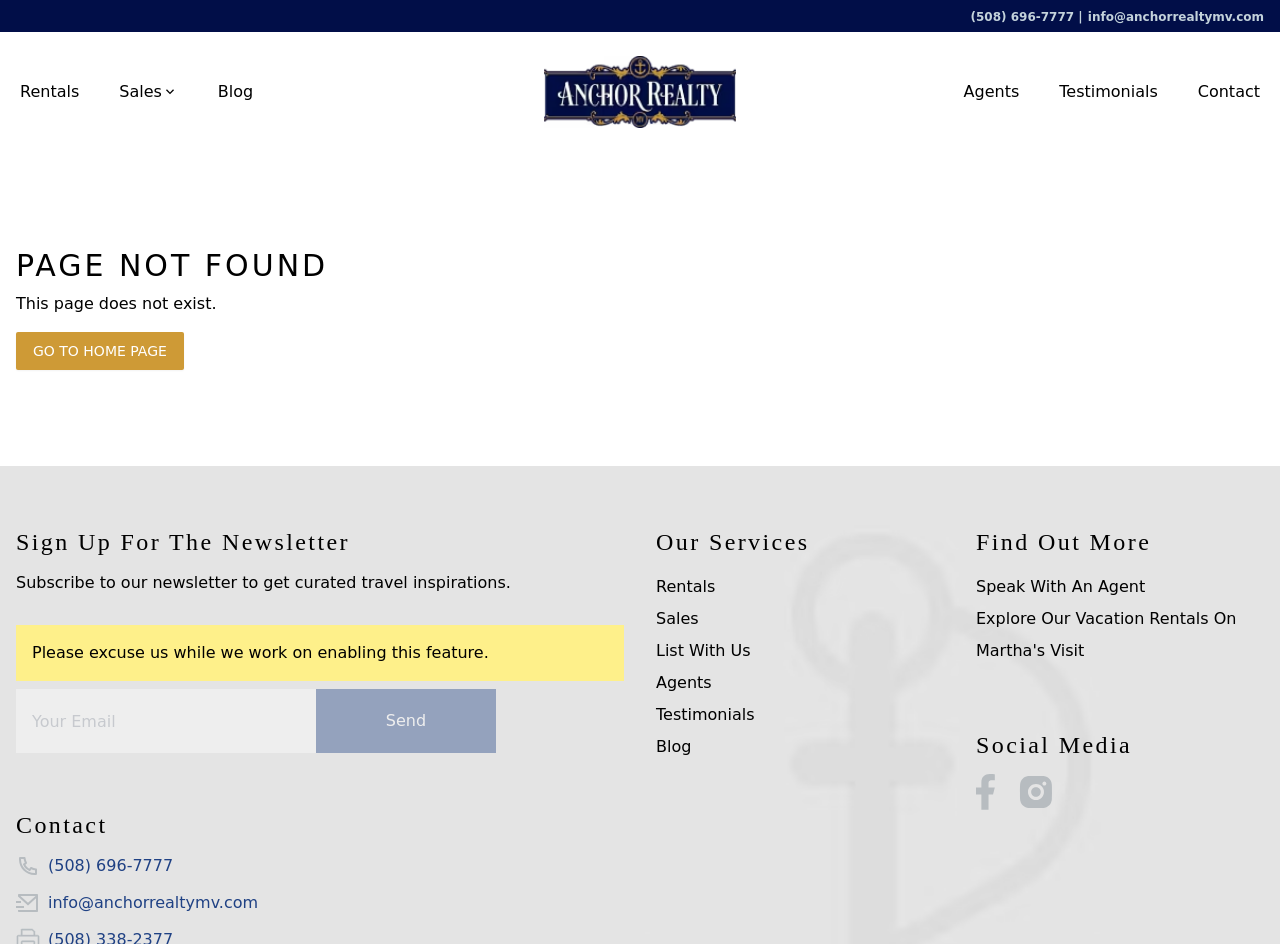Find the main header of the webpage and produce its text content.

PAGE NOT FOUND